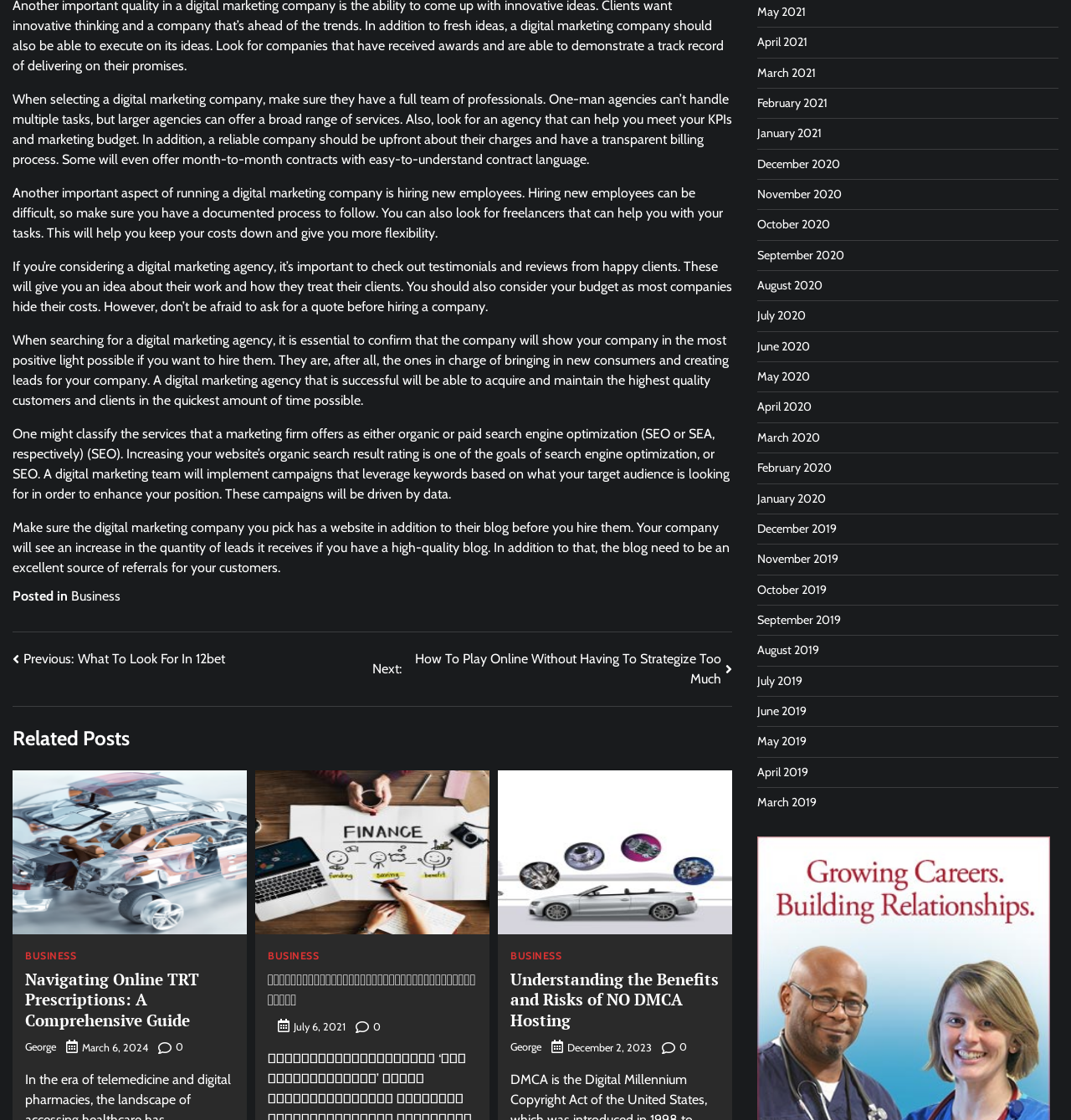Identify the bounding box coordinates for the region to click in order to carry out this instruction: "Click on the 'May 2021' link". Provide the coordinates using four float numbers between 0 and 1, formatted as [left, top, right, bottom].

[0.707, 0.004, 0.752, 0.017]